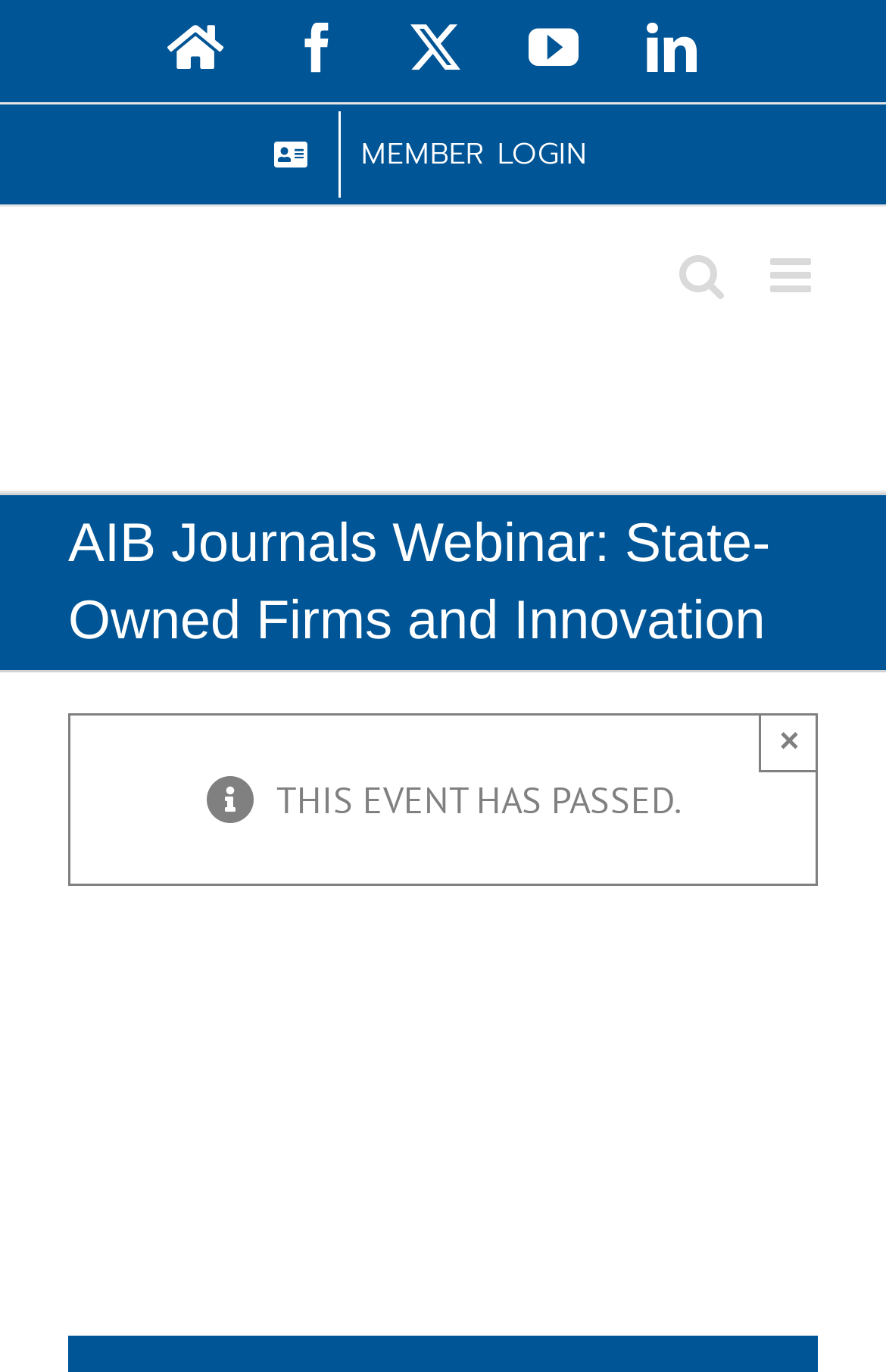How many social media links are present?
Respond with a short answer, either a single word or a phrase, based on the image.

4